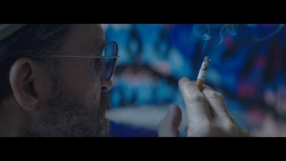Break down the image and describe each part extensively.

This captivating image features a man engaged in a moment of contemplation, holding a cigarette delicately between his fingers. His thoughtful expression and the smoke curling upwards suggest a reflective state of mind. He sports sunglasses that add a layer of intrigue to his appearance, while the background reveals abstract, colorful patterns that hint at a creative atmosphere, possibly in an artistic or urban environment. This photograph is connected to the press release for "Bjarne Melgaard: Barney Does It All," which took place in January 2024, showcasing the profound artistic themes explored by Melgaard in his work.